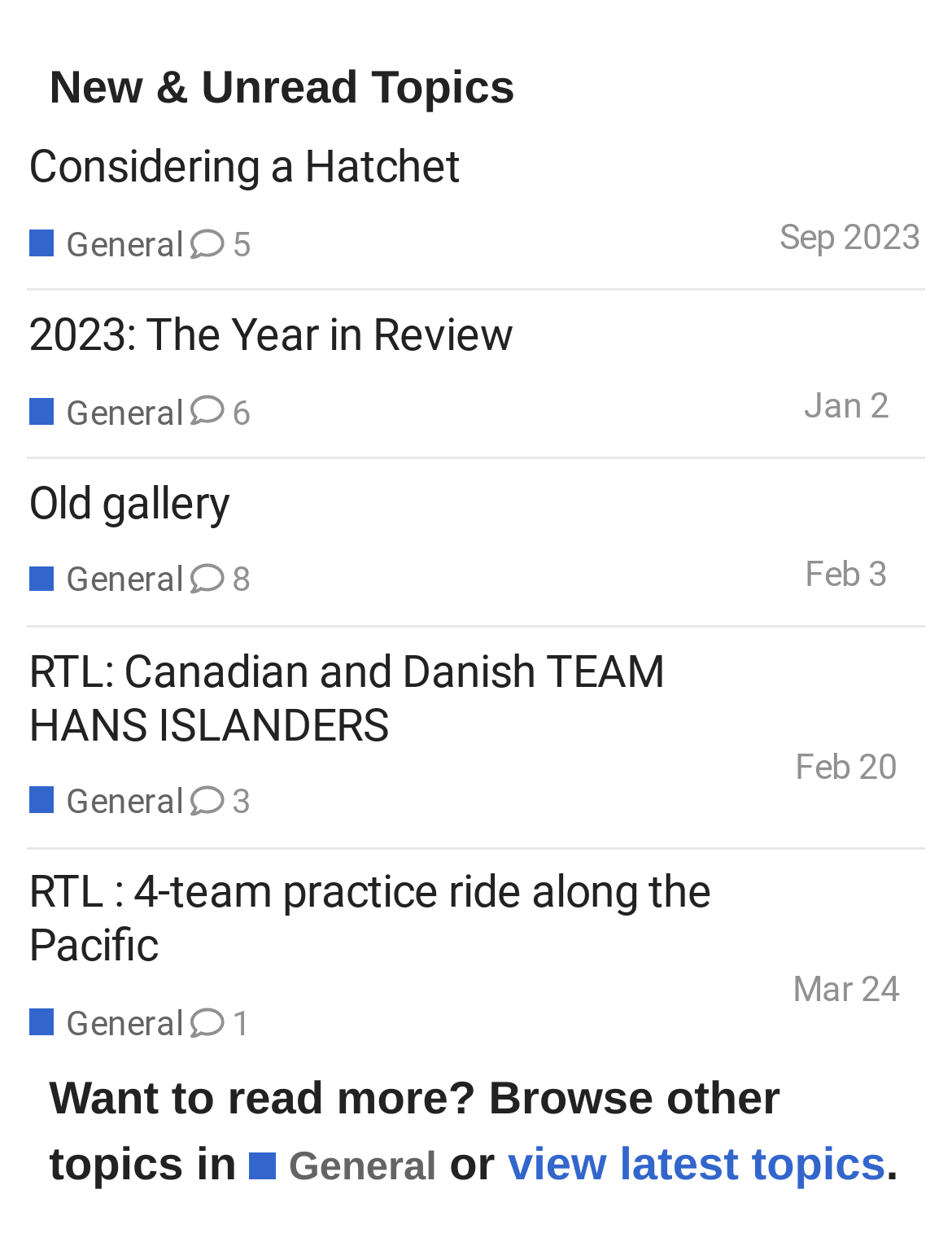Please determine the bounding box coordinates of the clickable area required to carry out the following instruction: "View latest topics". The coordinates must be four float numbers between 0 and 1, represented as [left, top, right, bottom].

[0.533, 0.906, 0.931, 0.947]